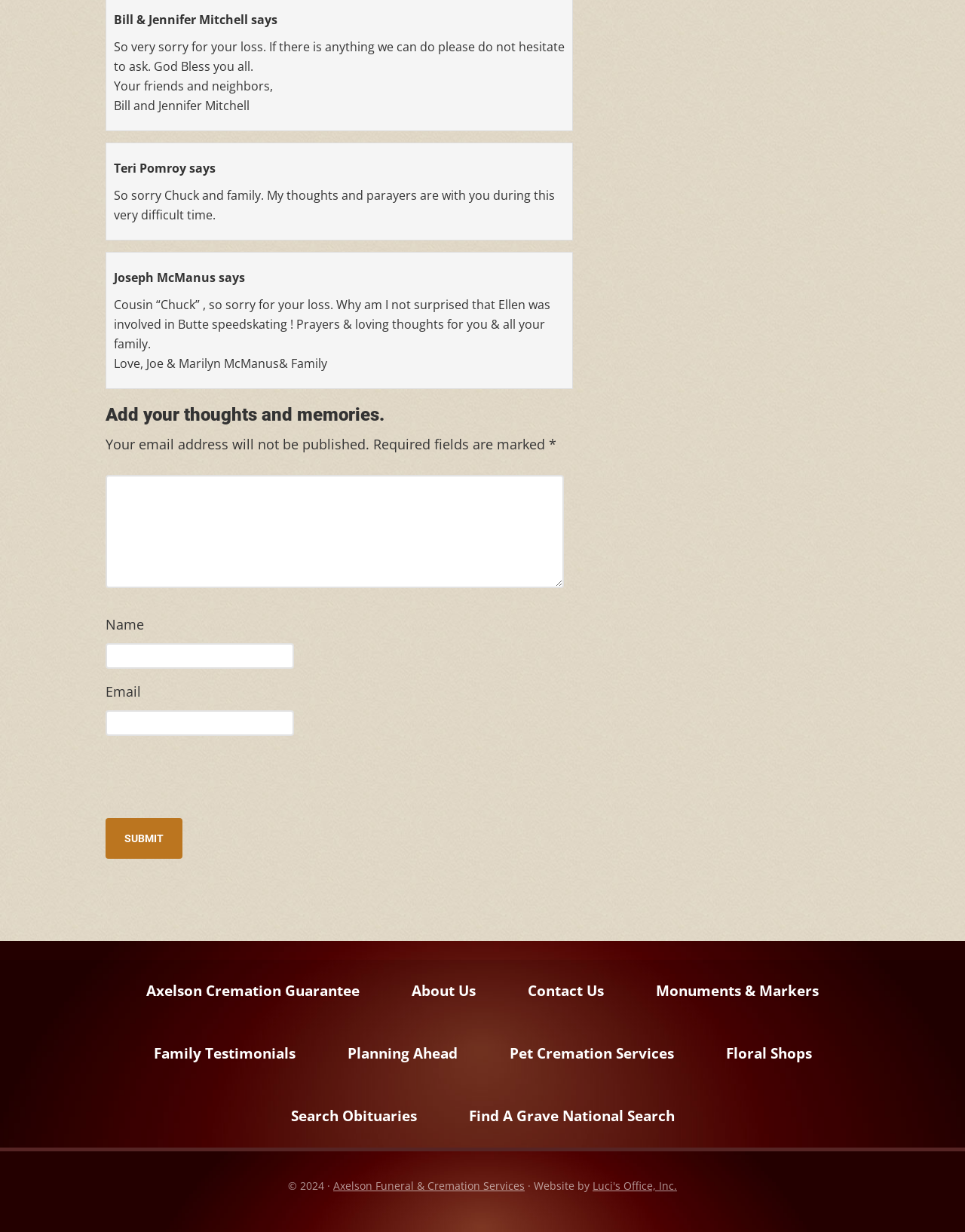How many comments are currently displayed?
From the screenshot, provide a brief answer in one word or phrase.

3